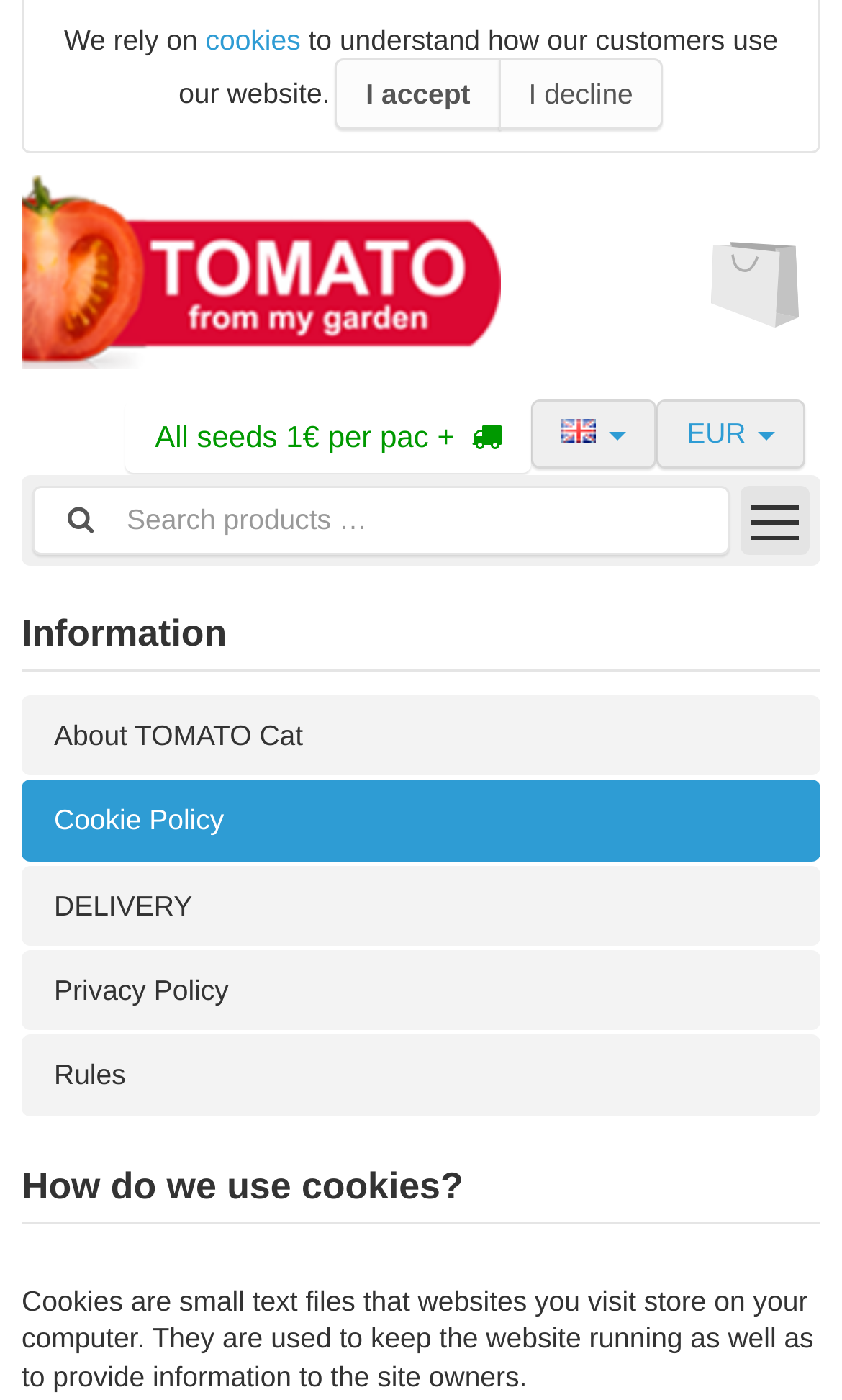Provide the bounding box coordinates of the section that needs to be clicked to accomplish the following instruction: "Browse all seeds."

[0.184, 0.299, 0.56, 0.324]